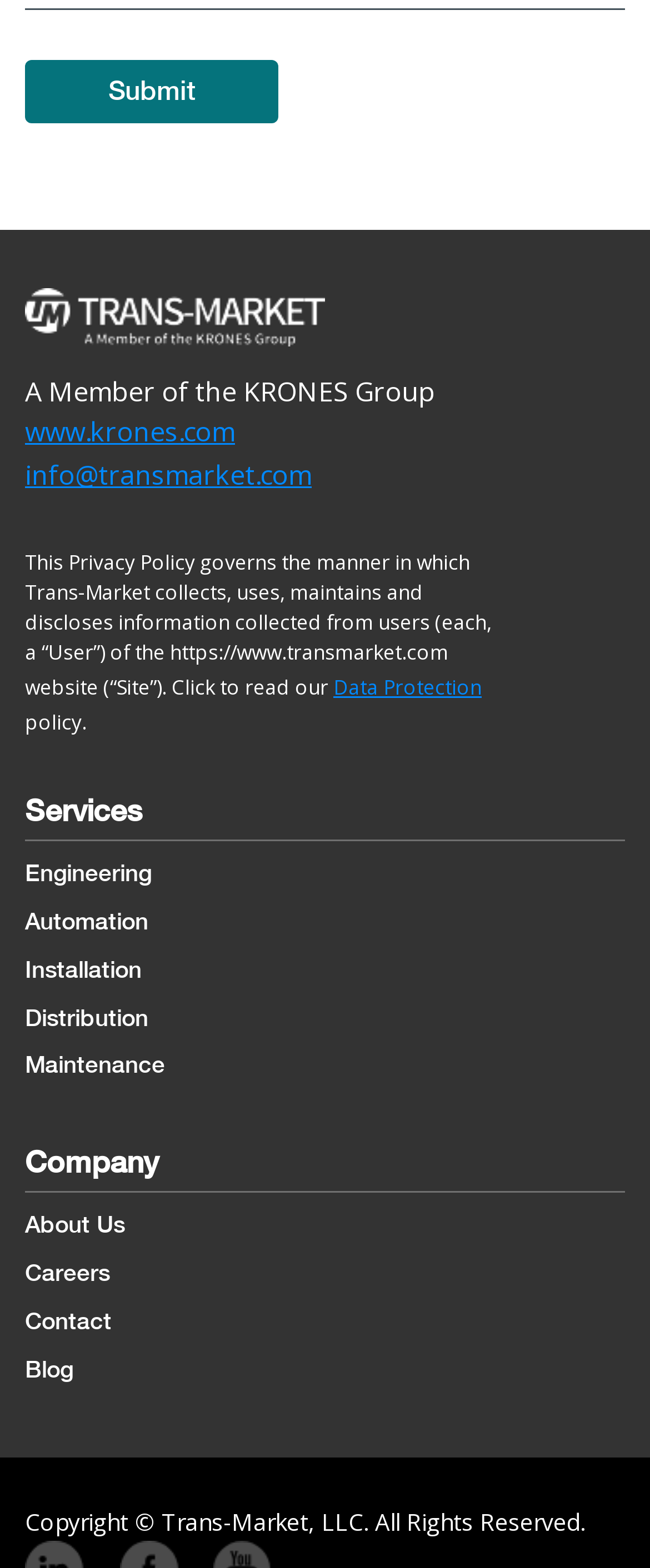Answer the following query with a single word or phrase:
What is the purpose of the website?

To provide information about Trans-Market